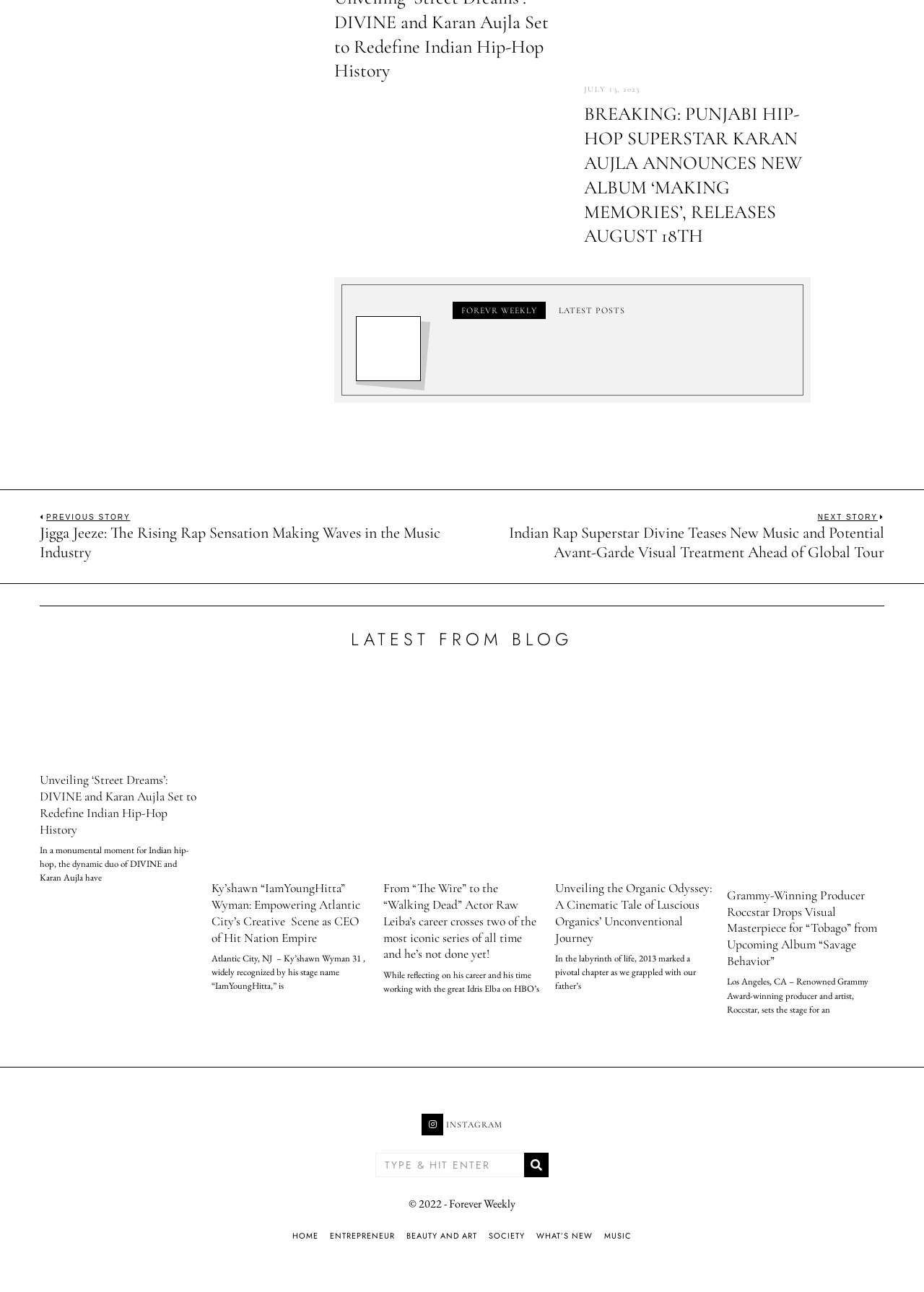Determine the bounding box coordinates for the clickable element required to fulfill the instruction: "Read 'Creating an Environment That Encourages Collaboration and Innovation'". Provide the coordinates as four float numbers between 0 and 1, i.e., [left, top, right, bottom].

None